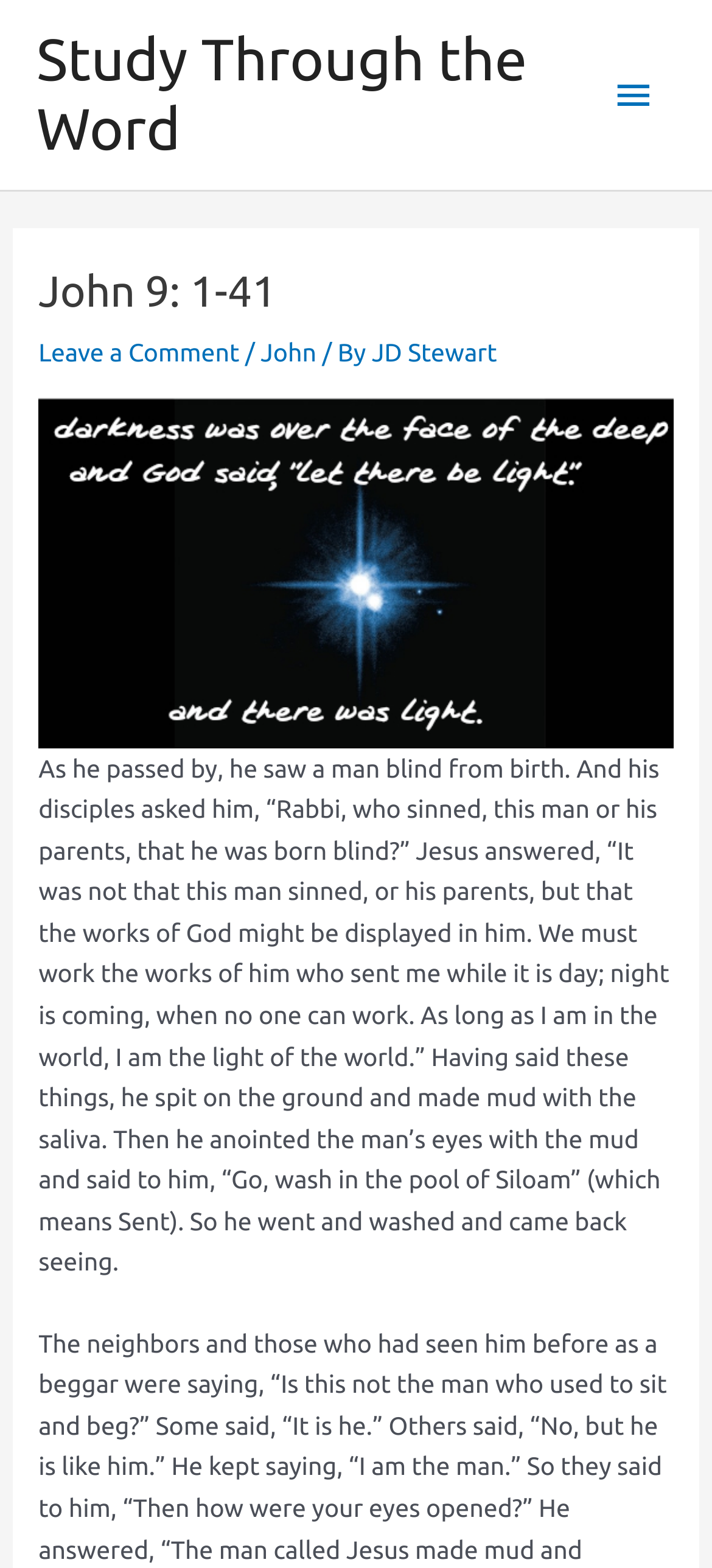Examine the screenshot and answer the question in as much detail as possible: What is the action Jesus took to heal the blind man?

I found a static text element with a passage that describes Jesus' actions, including 'he spit on the ground and made mud with the saliva', indicating that the action Jesus took to heal the blind man was to spit on the ground and make mud.